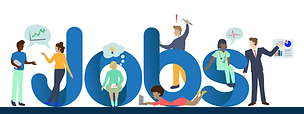How many characters are depicted in the illustration?
Provide a detailed answer to the question using information from the image.

There are at least 5 characters depicted in the illustration, including one holding a clipboard, one gesturing expressively, one deep in thought, one in medical attire, and one displaying a document.